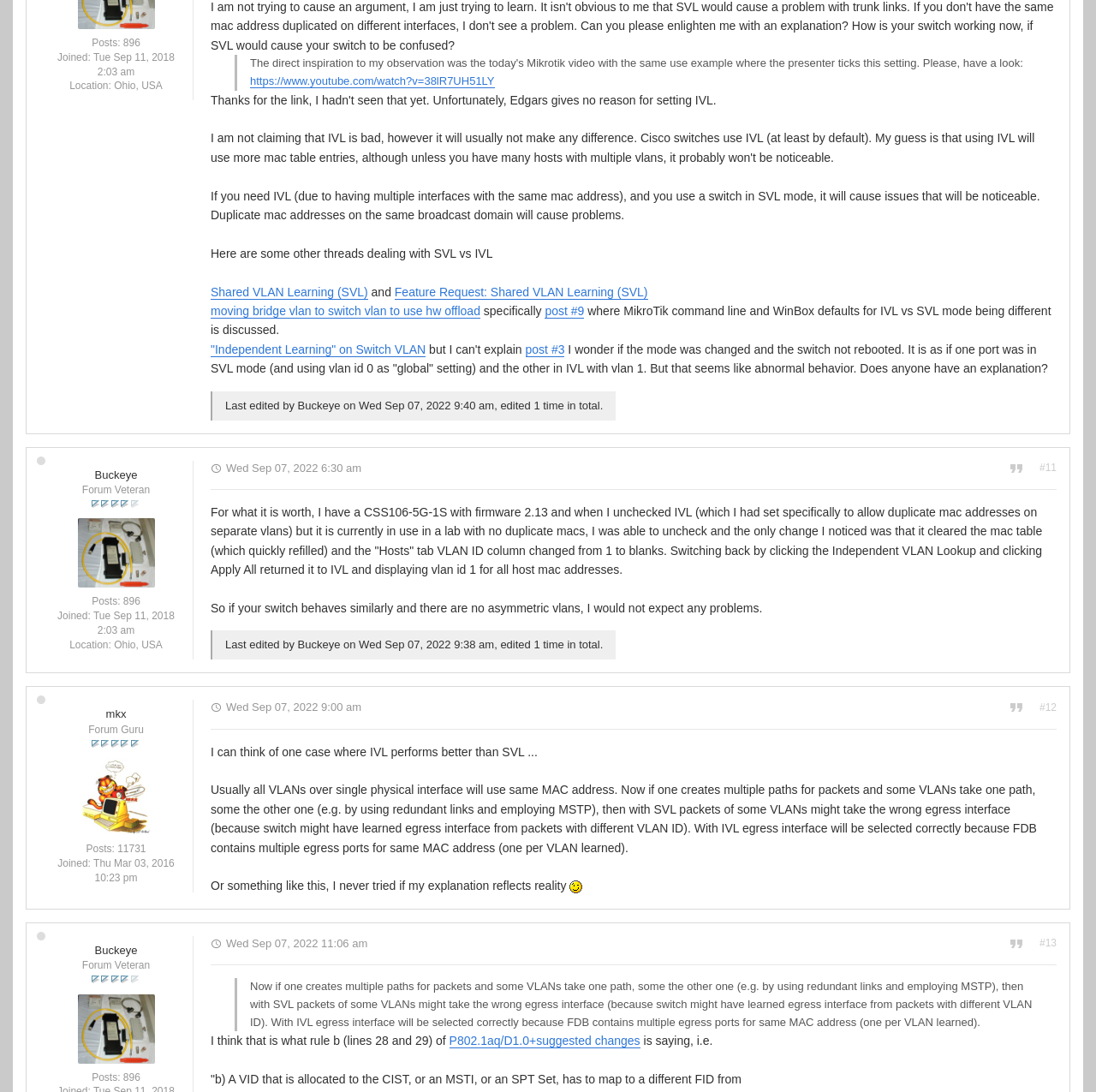What is the username of the user who edited the post last?
Using the details from the image, give an elaborate explanation to answer the question.

I found the username by looking at the text 'Last edited by' and the link next to it, which says 'Buckeye'.